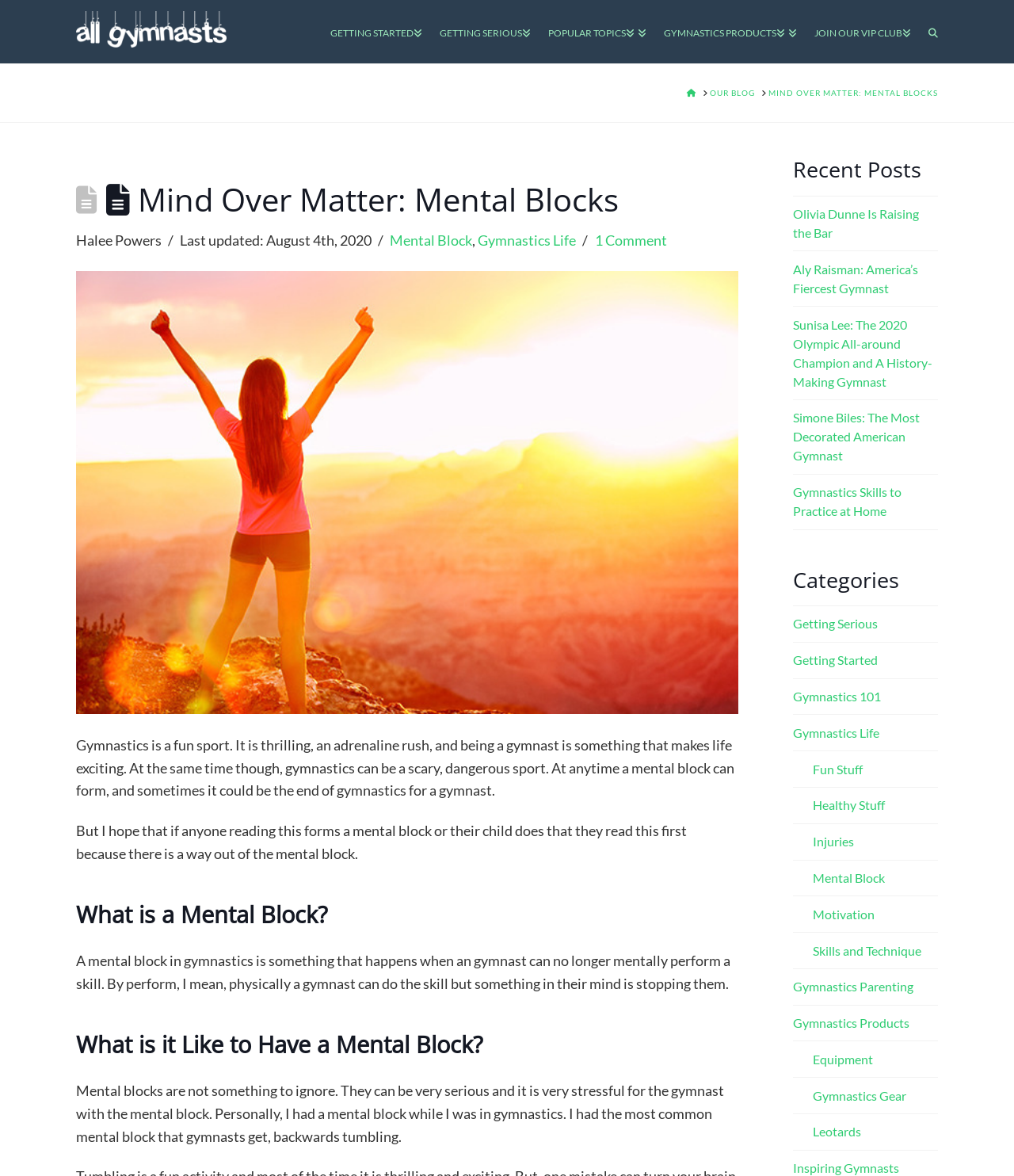Determine the bounding box coordinates of the clickable element to complete this instruction: "Learn about gymnastics skills to practice at home". Provide the coordinates in the format of four float numbers between 0 and 1, [left, top, right, bottom].

[0.782, 0.412, 0.889, 0.441]